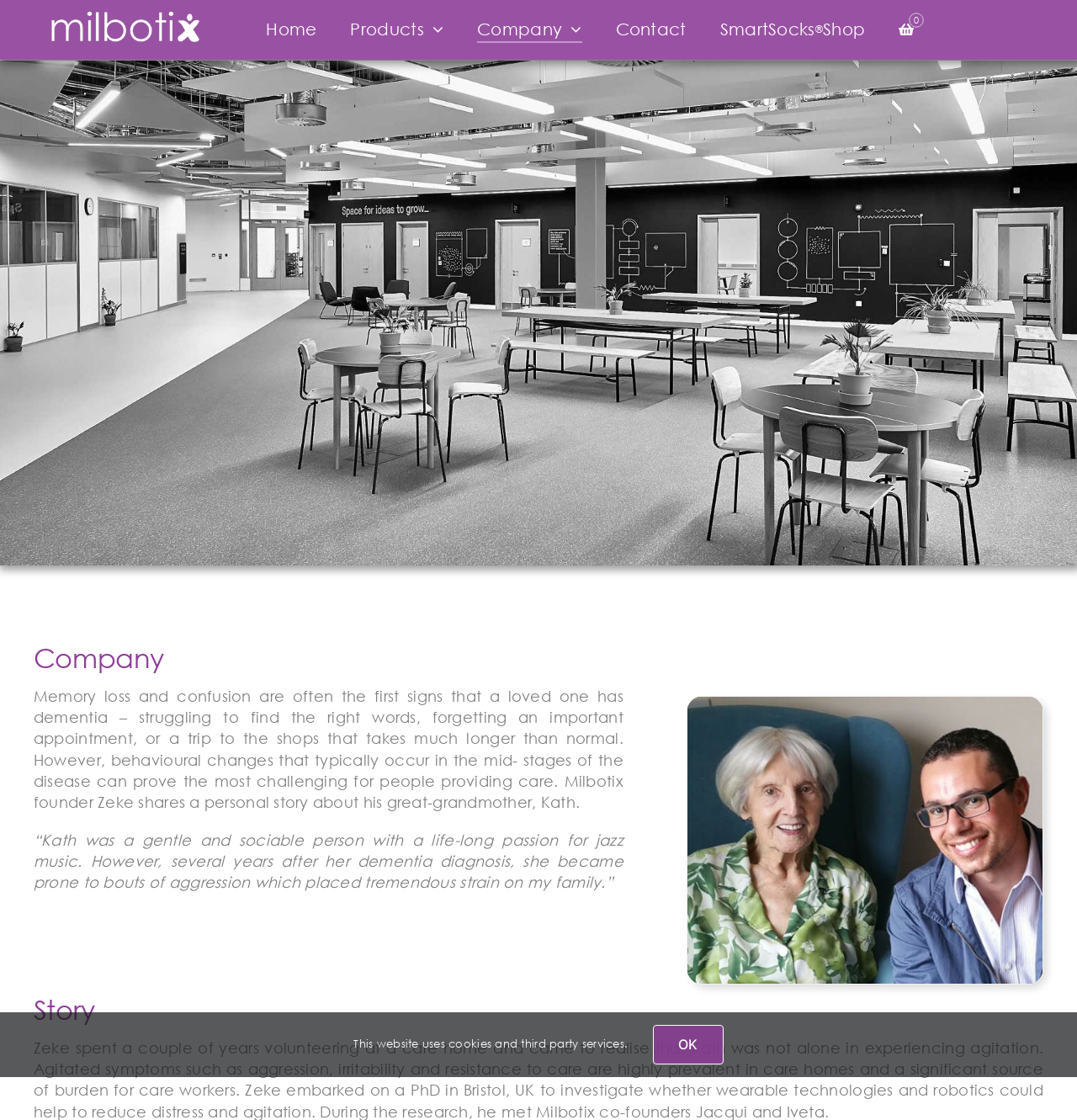From the webpage screenshot, predict the bounding box of the UI element that matches this description: "Go to Top".

[0.907, 0.906, 0.941, 0.939]